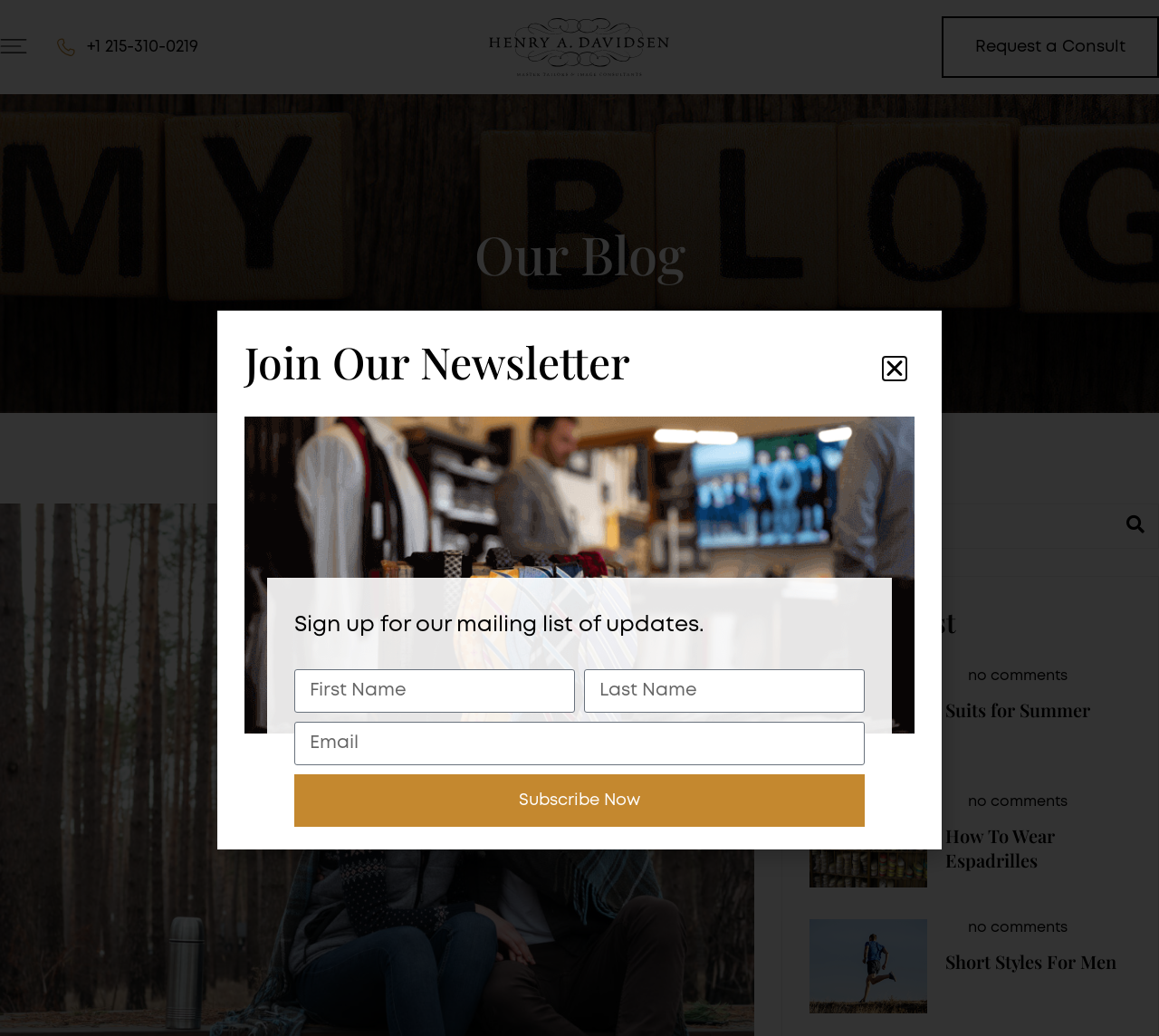Please determine the bounding box coordinates for the element that should be clicked to follow these instructions: "Request a consultation".

[0.812, 0.016, 1.0, 0.075]